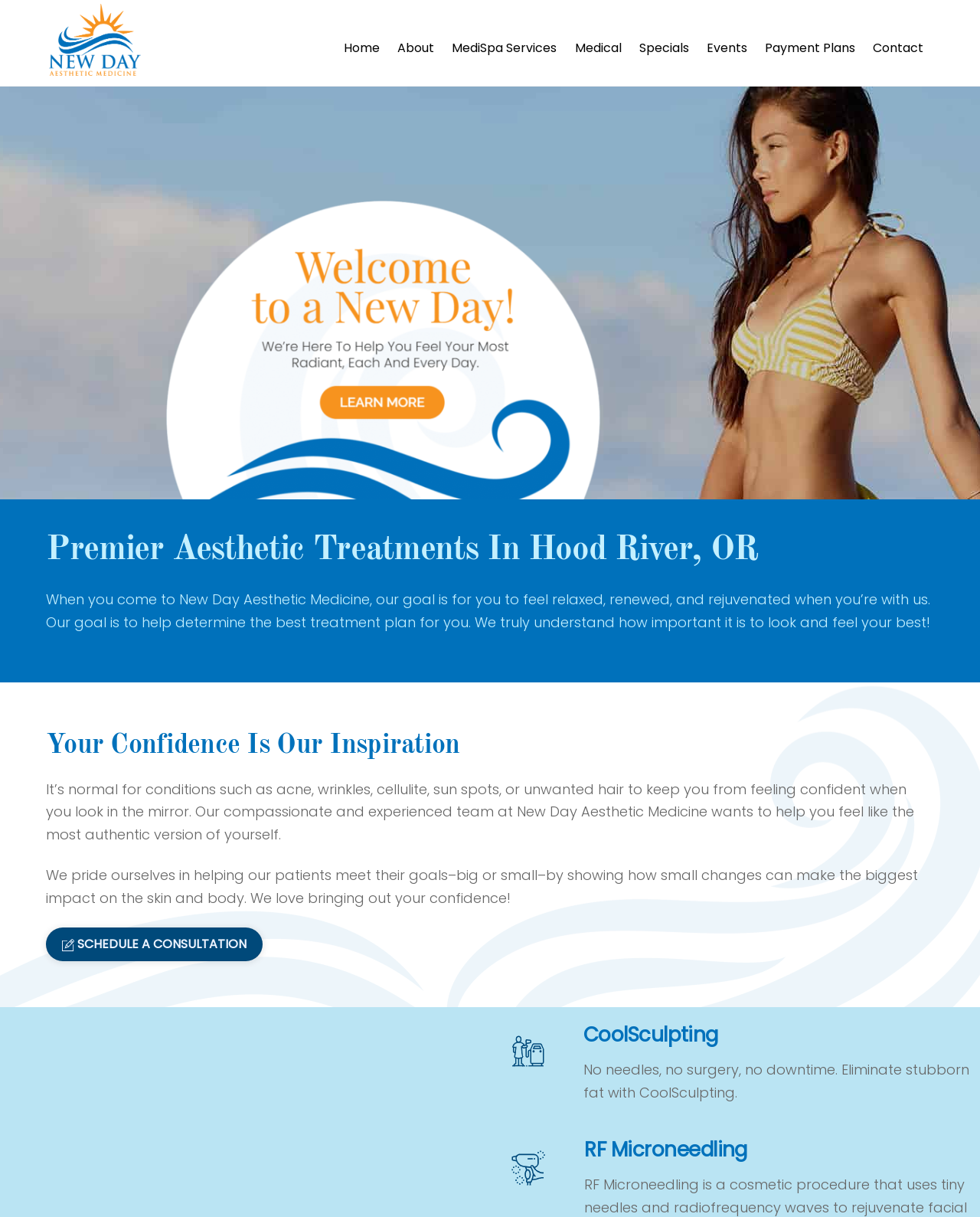Determine the bounding box coordinates for the region that must be clicked to execute the following instruction: "Click on the MediSpa Services link".

[0.454, 0.0, 0.576, 0.055]